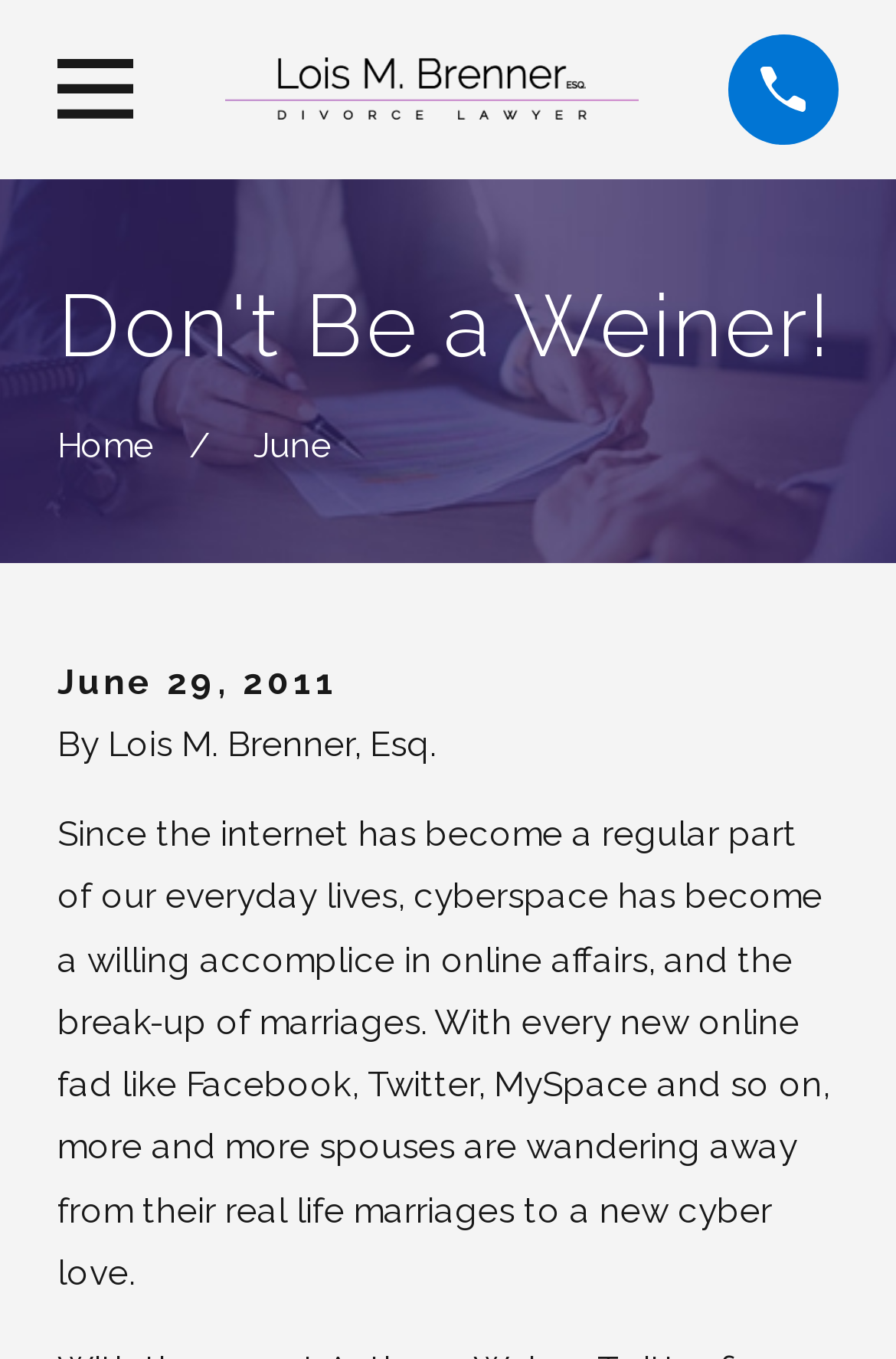Can you find and provide the title of the webpage?

Don't Be a Weiner!